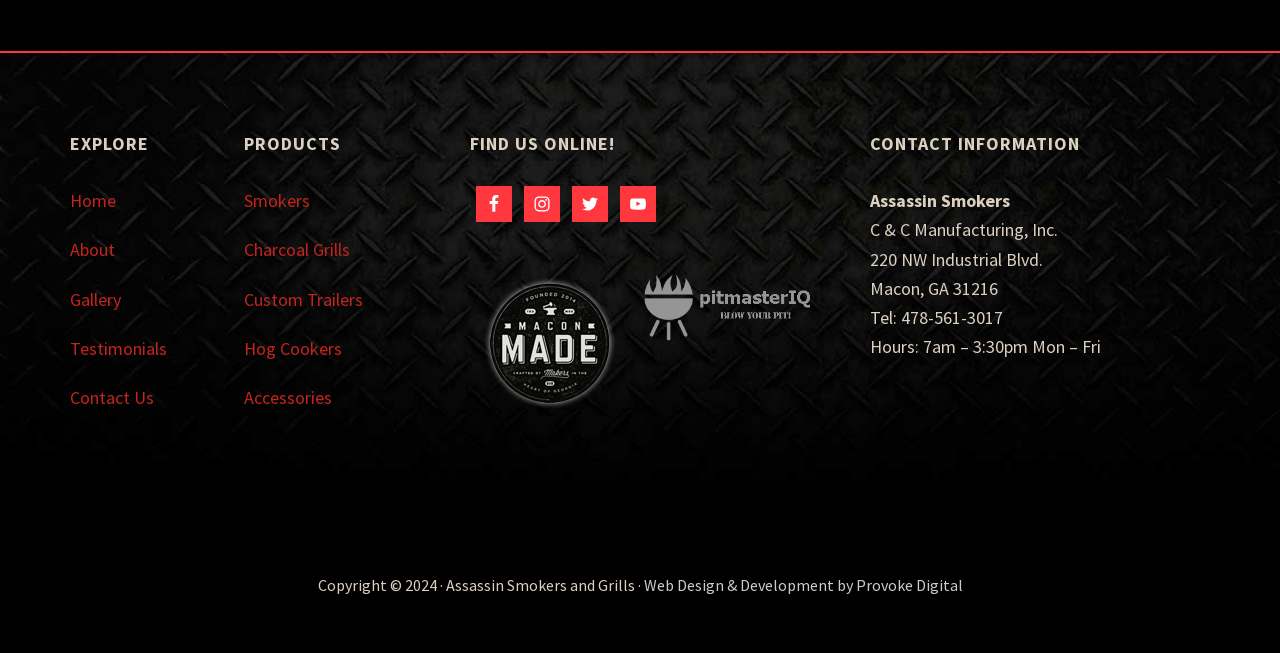Find the bounding box coordinates of the element you need to click on to perform this action: 'View 'First Aid with CPR & AED' certification'. The coordinates should be represented by four float values between 0 and 1, in the format [left, top, right, bottom].

None